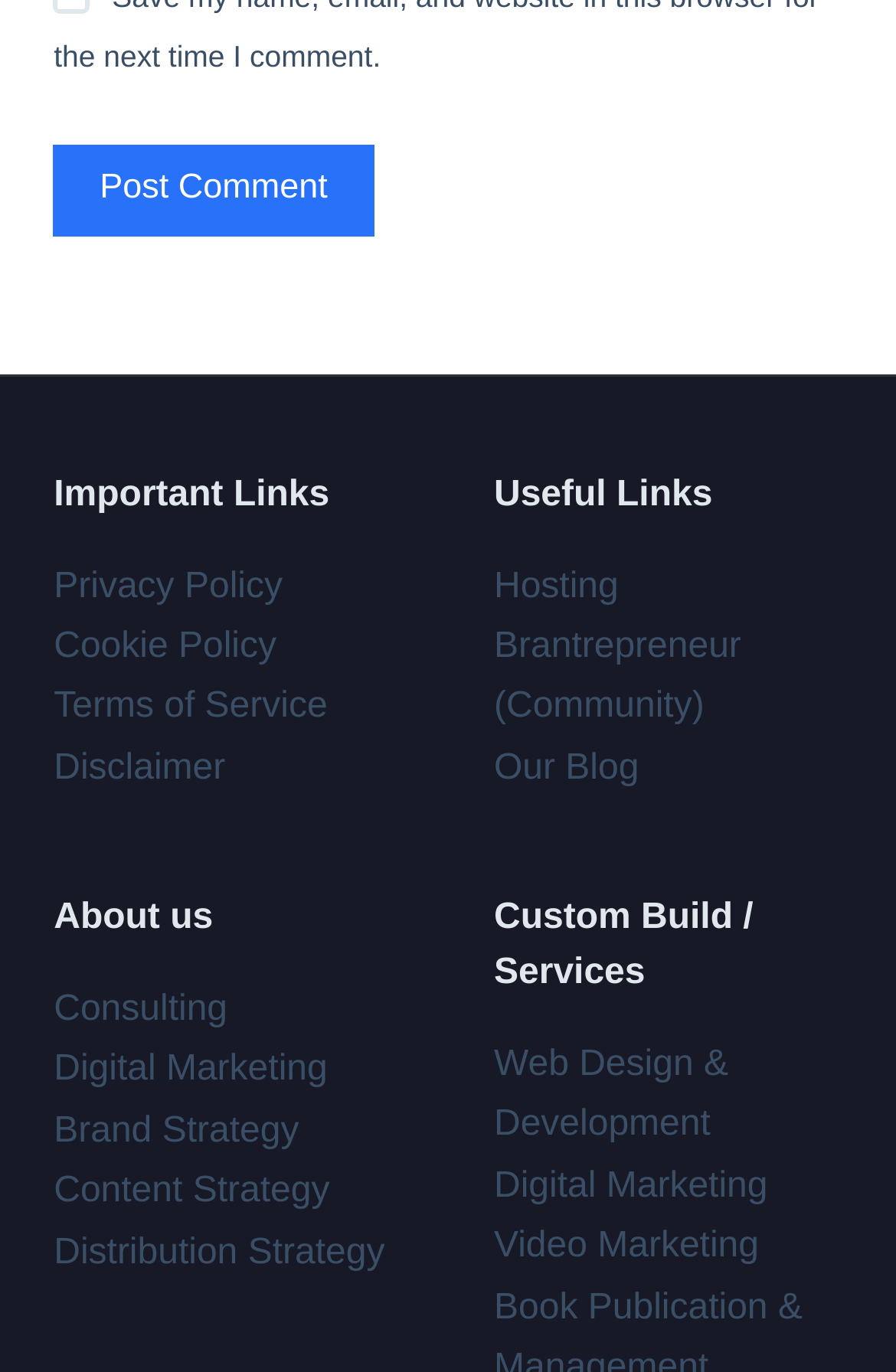Please determine the bounding box coordinates of the element's region to click in order to carry out the following instruction: "Read the 'About us' section". The coordinates should be four float numbers between 0 and 1, i.e., [left, top, right, bottom].

[0.06, 0.65, 0.449, 0.69]